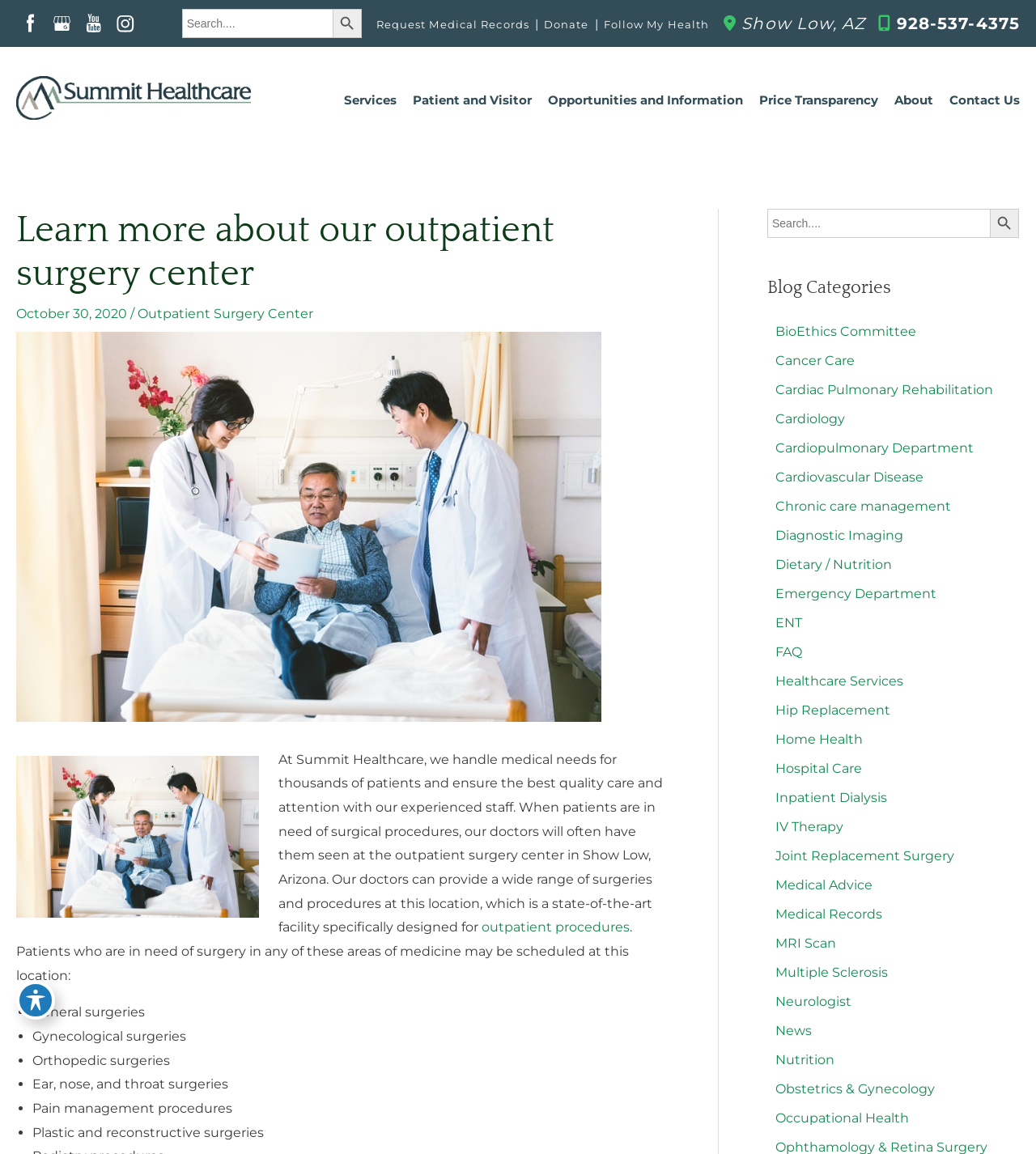Please identify the bounding box coordinates of the region to click in order to complete the task: "Learn more about outpatient surgery center". The coordinates must be four float numbers between 0 and 1, specified as [left, top, right, bottom].

[0.133, 0.265, 0.302, 0.279]